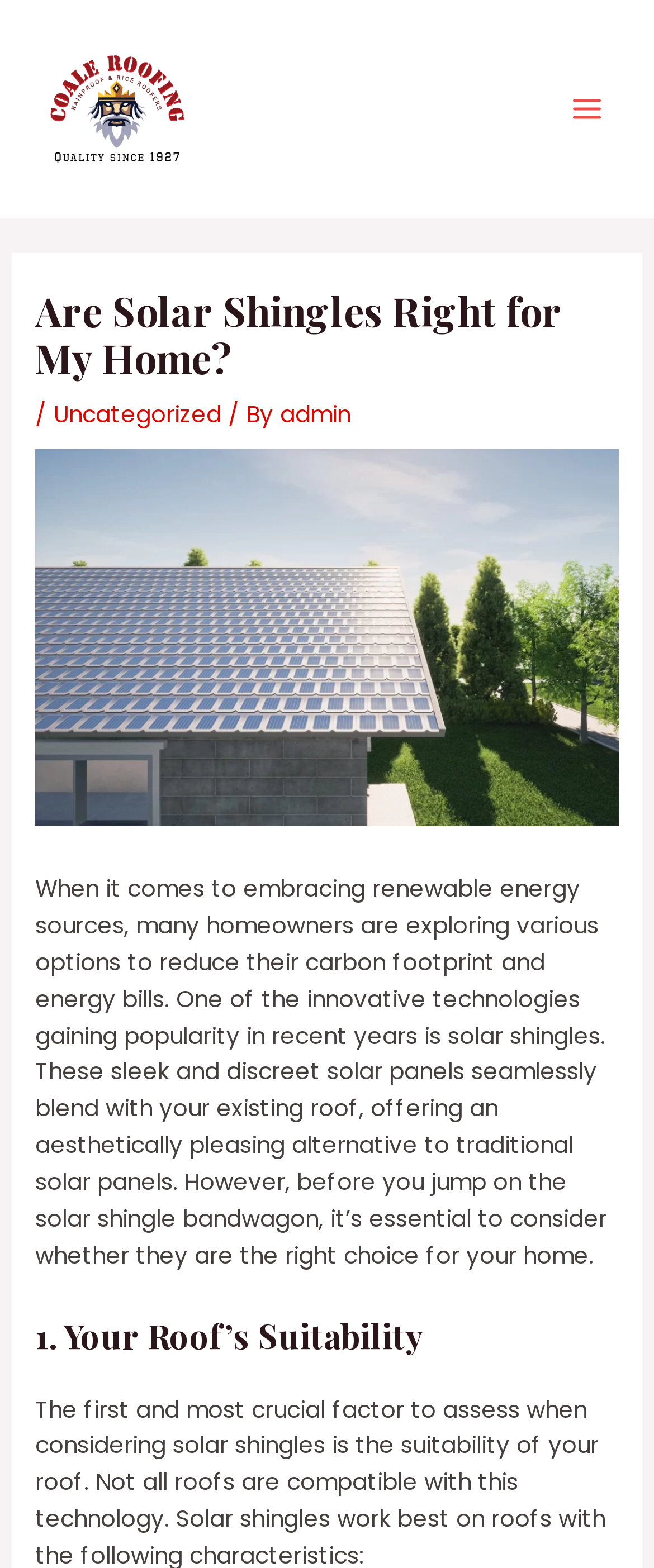Find the bounding box coordinates for the HTML element described as: "Uncategorized". The coordinates should consist of four float values between 0 and 1, i.e., [left, top, right, bottom].

[0.082, 0.254, 0.339, 0.275]